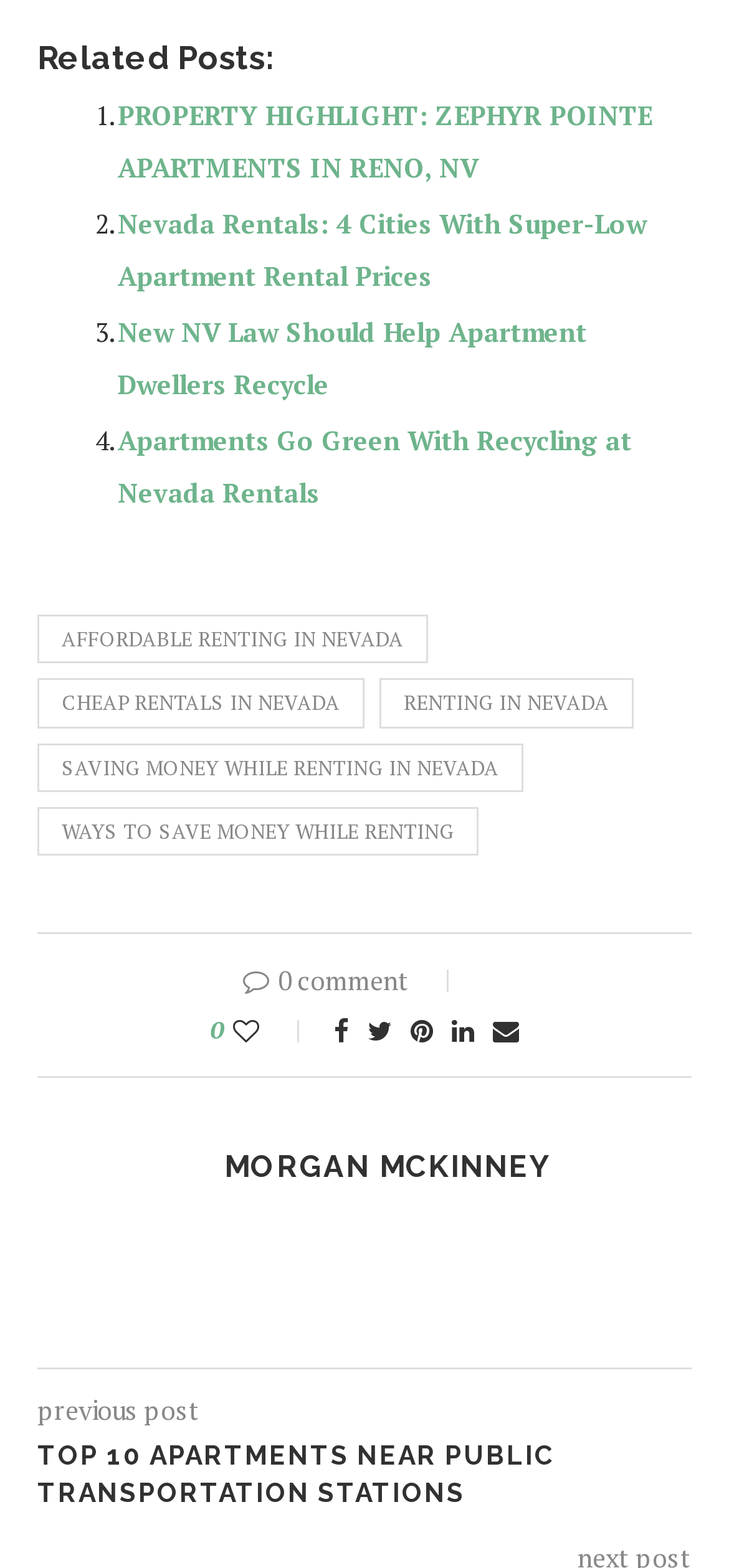Can you find the bounding box coordinates of the area I should click to execute the following instruction: "Click on 'previous post'"?

[0.051, 0.887, 0.274, 0.91]